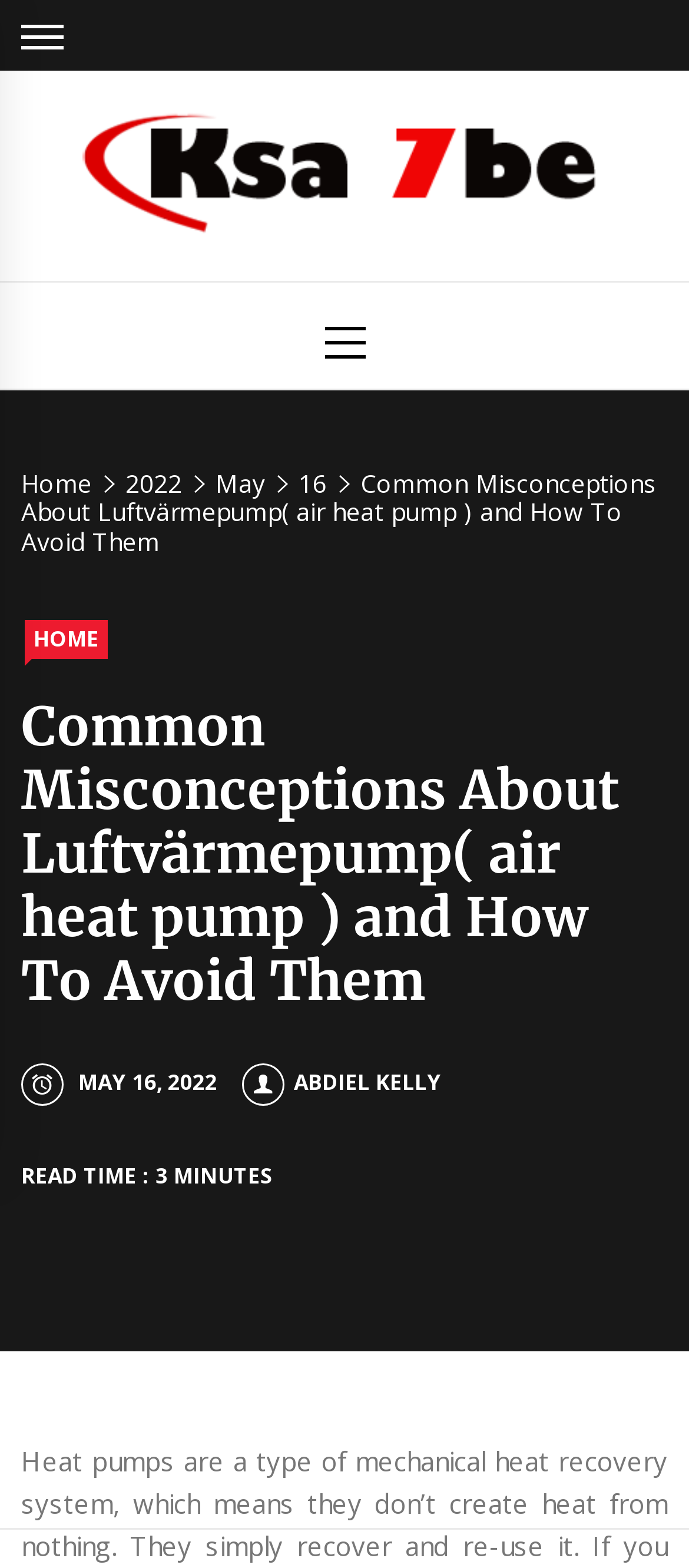Please locate the bounding box coordinates of the element that should be clicked to achieve the given instruction: "Get information on Del monte foods inc stock price".

None